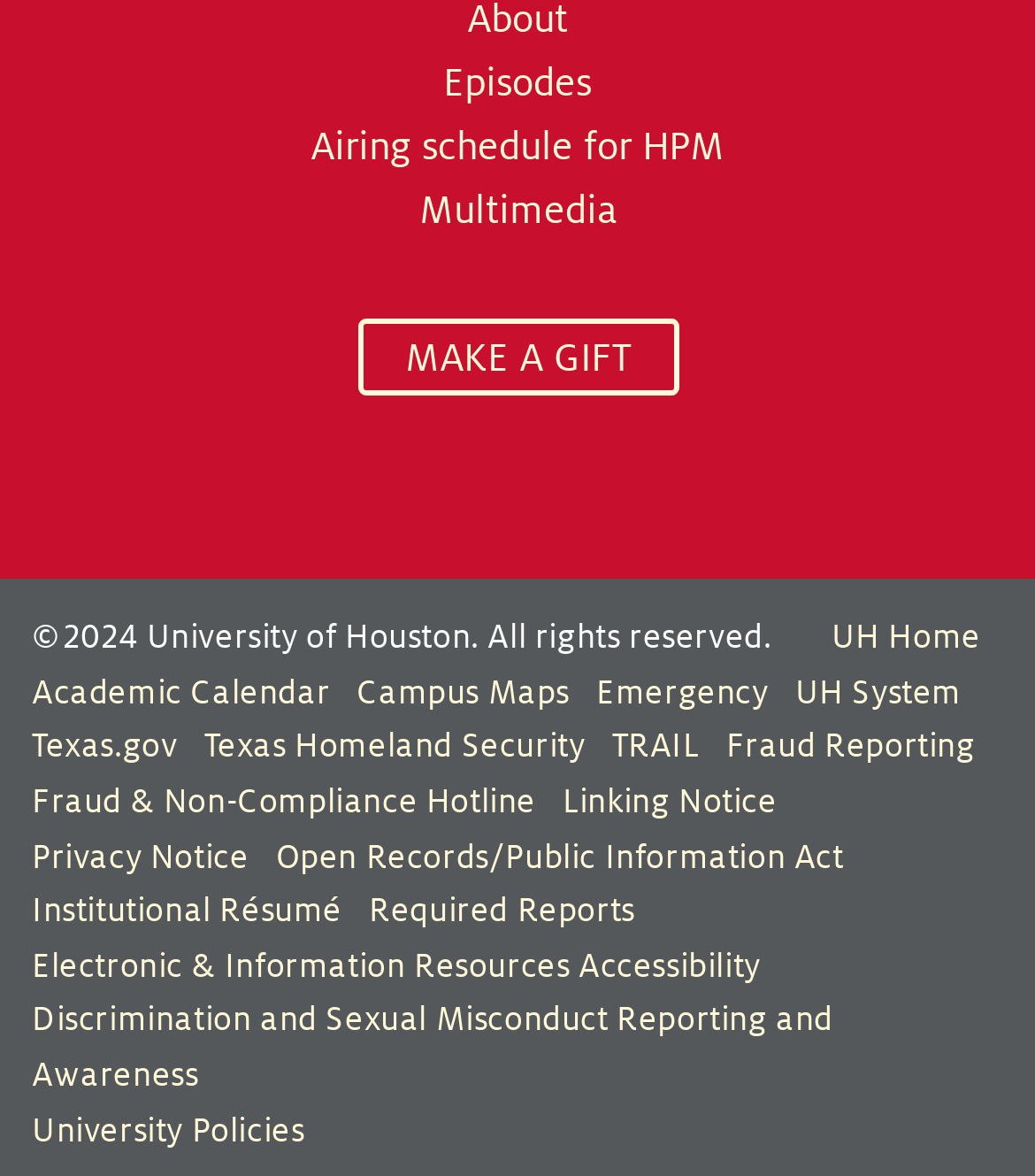Provide your answer in a single word or phrase: 
What is the copyright year of the University of Houston?

2024